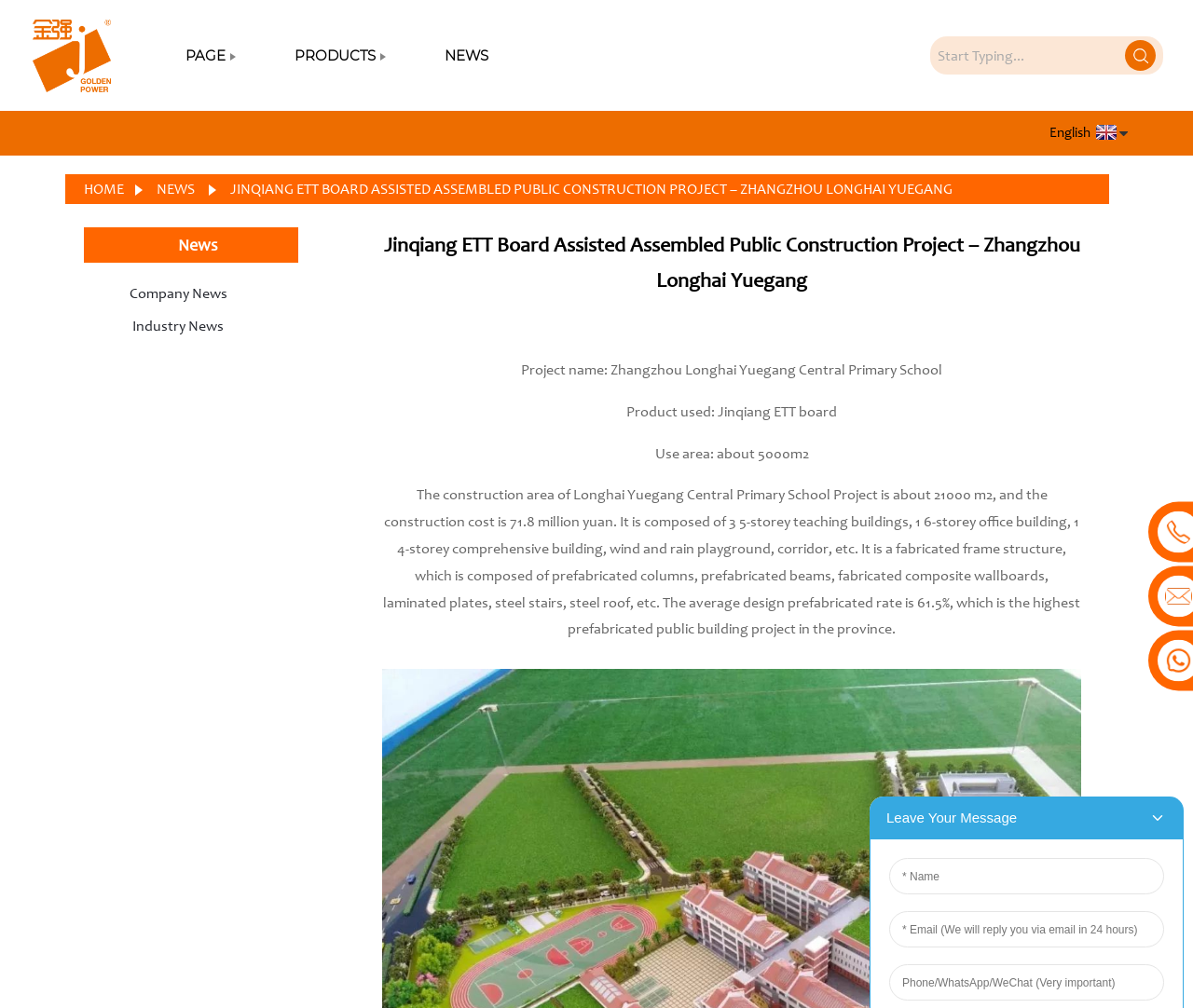Locate the bounding box coordinates of the UI element described by: "Donate". Provide the coordinates as four float numbers between 0 and 1, formatted as [left, top, right, bottom].

None